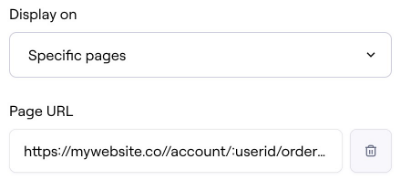What type of information can be used to tailor the prompt?
Answer the question with a single word or phrase by looking at the picture.

Dynamic user or order information